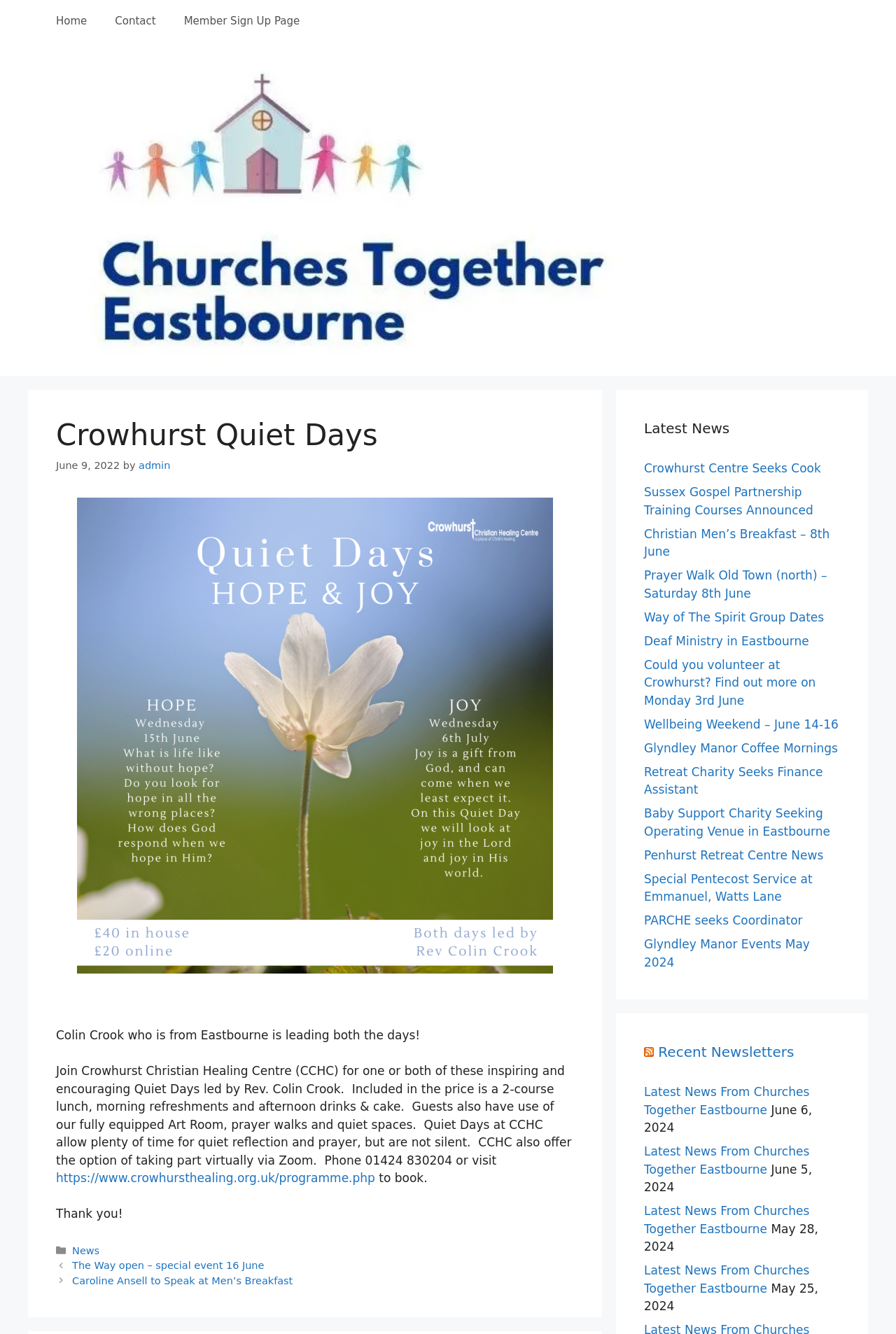Identify the bounding box coordinates for the UI element that matches this description: "About".

None